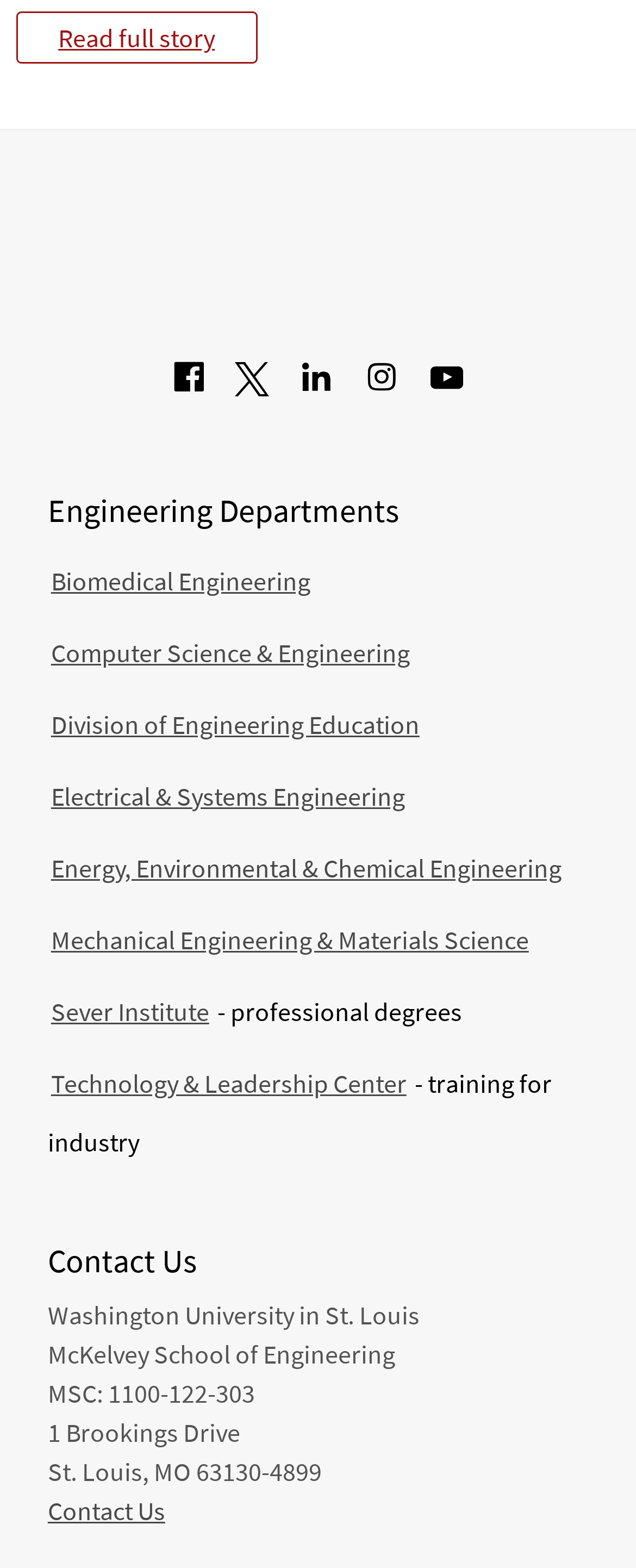How many links are available under Engineering Departments?
Look at the image and answer with only one word or phrase.

8